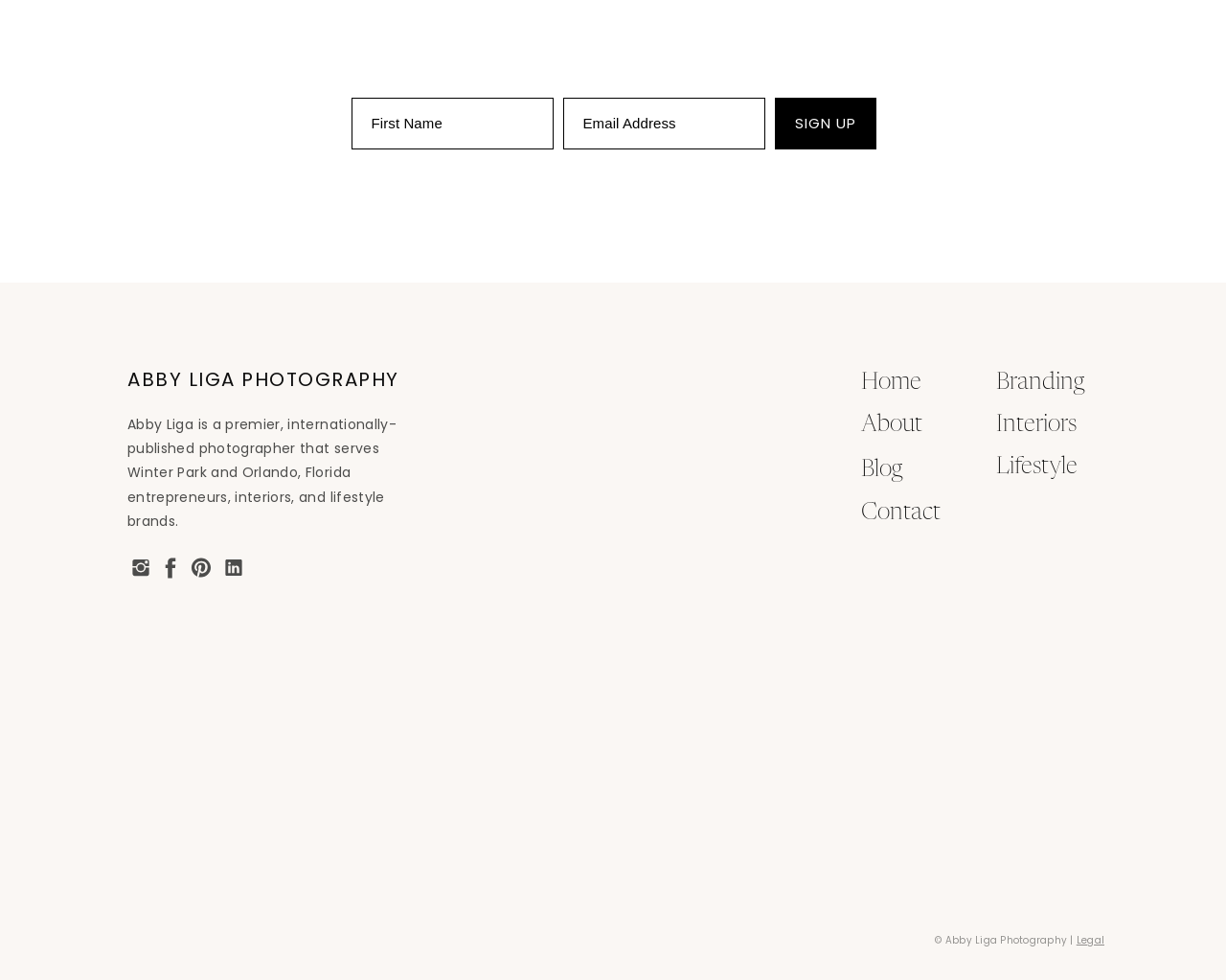Please identify the bounding box coordinates of the region to click in order to complete the given instruction: "Visit legal page". The coordinates should be four float numbers between 0 and 1, i.e., [left, top, right, bottom].

[0.878, 0.952, 0.901, 0.967]